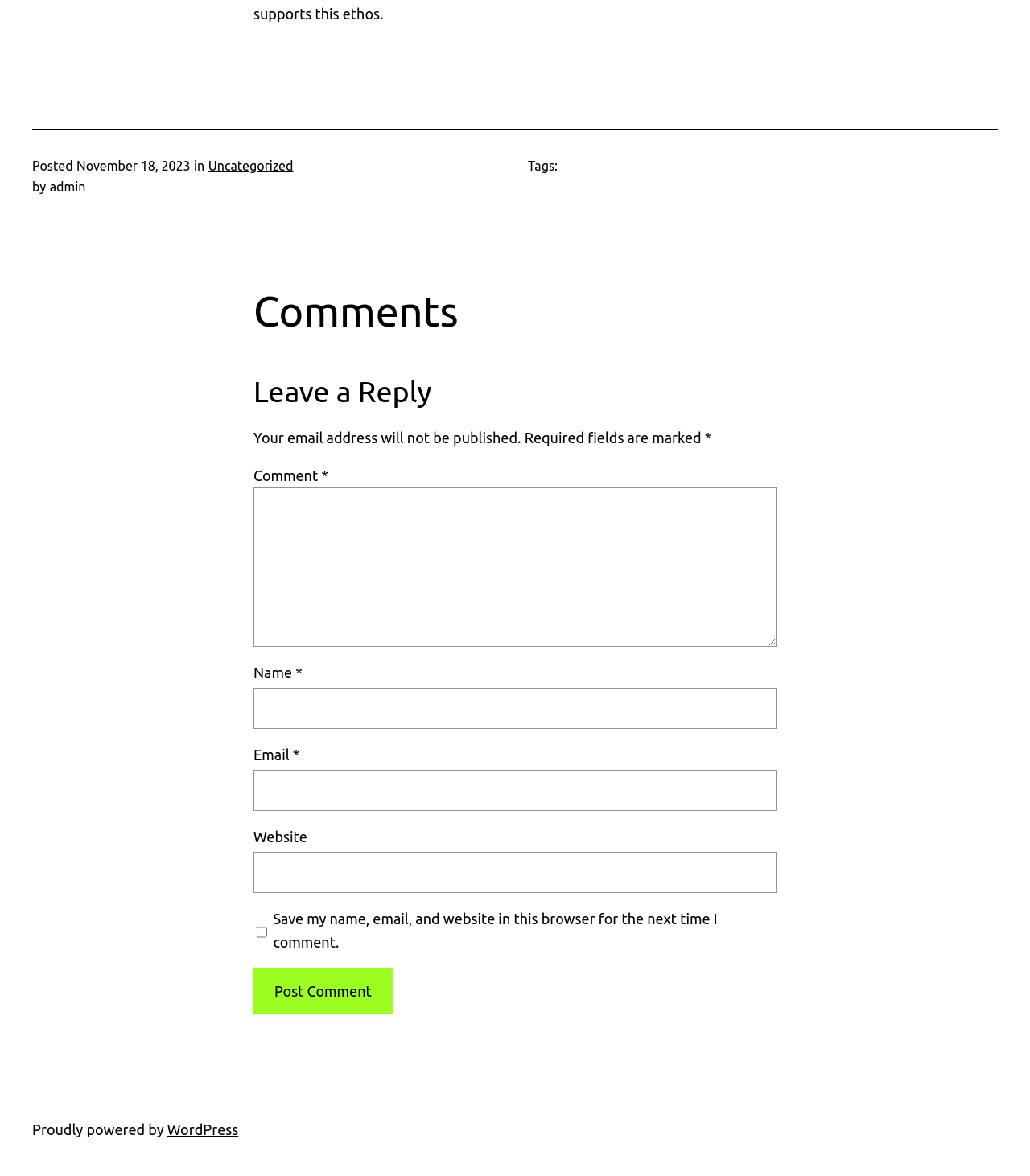Use one word or a short phrase to answer the question provided: 
What is the purpose of the checkbox?

Save comment information